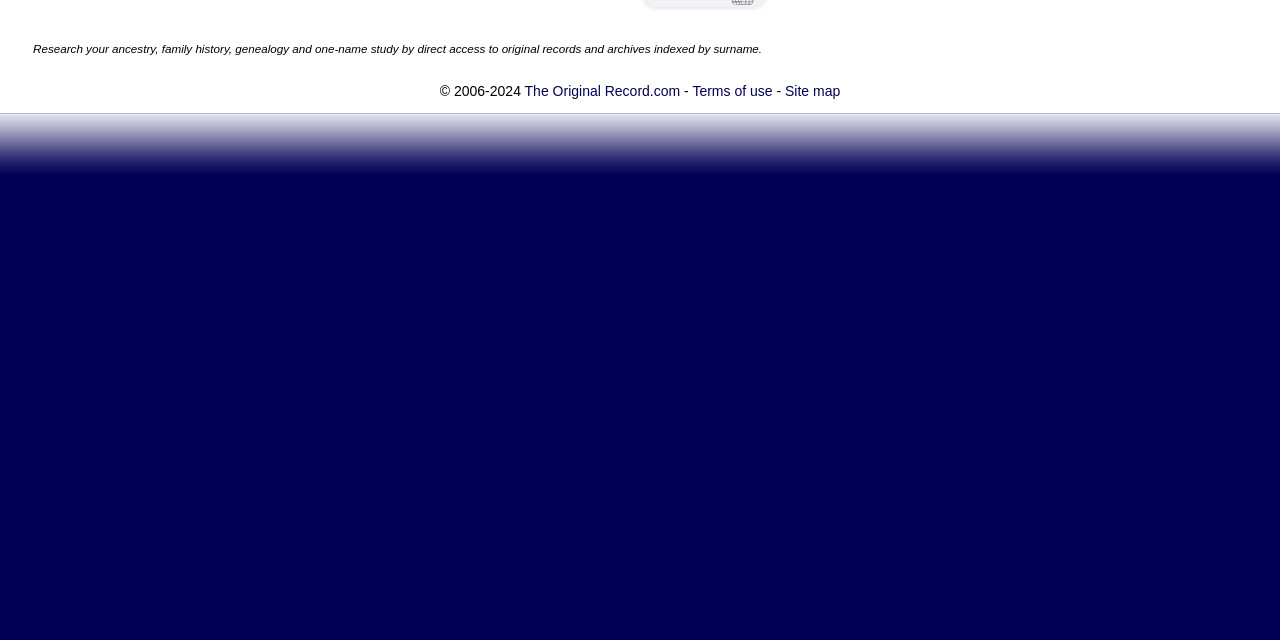Predict the bounding box coordinates for the UI element described as: "VenangoExtra.com". The coordinates should be four float numbers between 0 and 1, presented as [left, top, right, bottom].

None